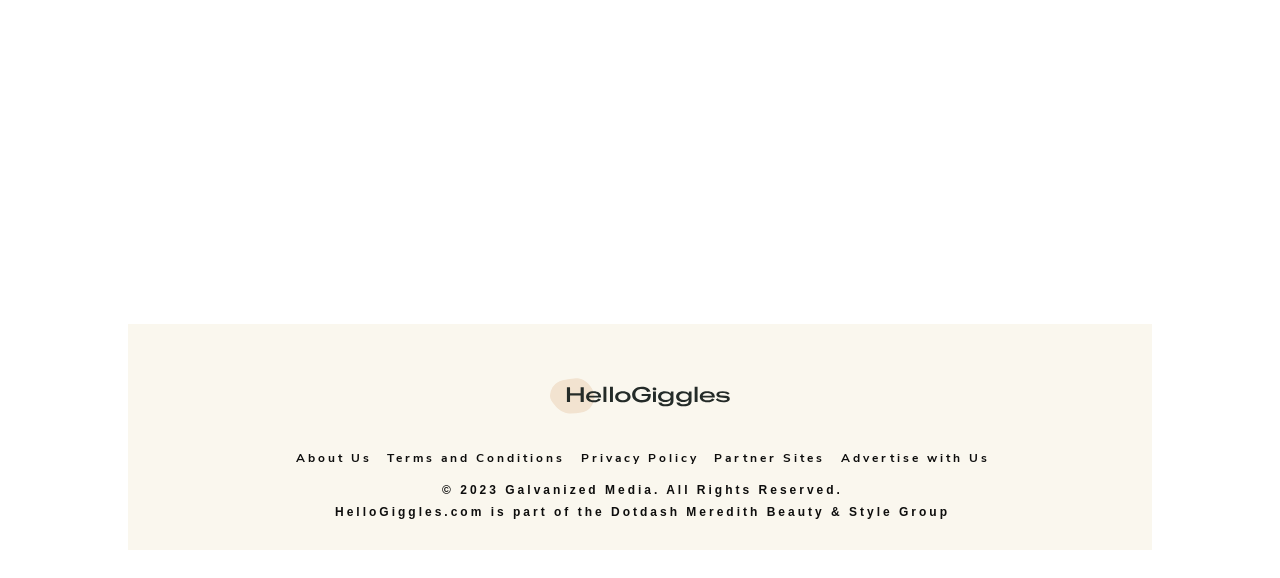Please provide a comprehensive response to the question based on the details in the image: What year is the copyright for?

The copyright year can be found at the bottom of the webpage, where it says '© 2023 Galvanized Media. All Rights Reserved.'.